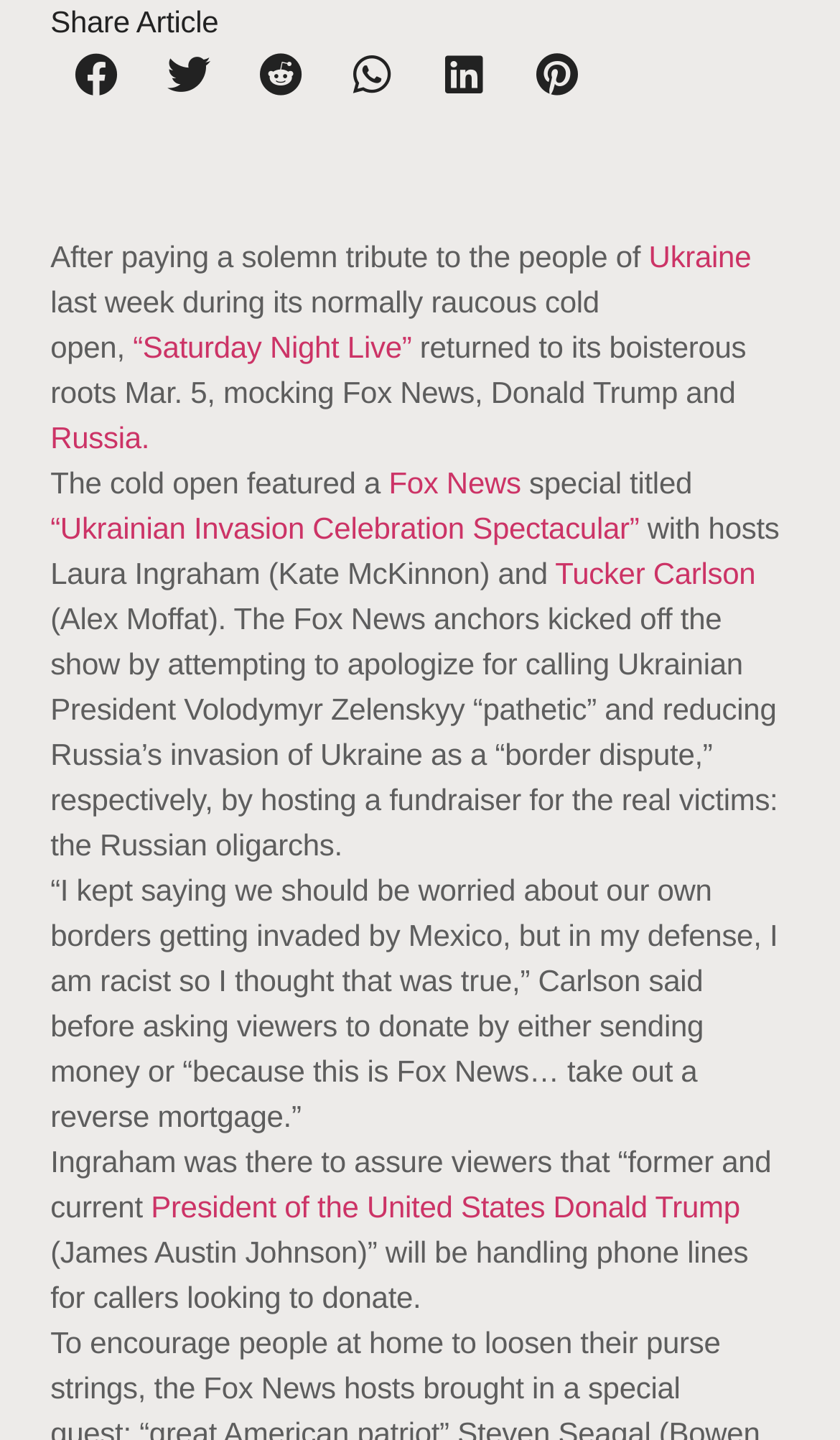Who is the host of the Fox News special?
Using the image as a reference, answer the question with a short word or phrase.

Laura Ingraham and Tucker Carlson